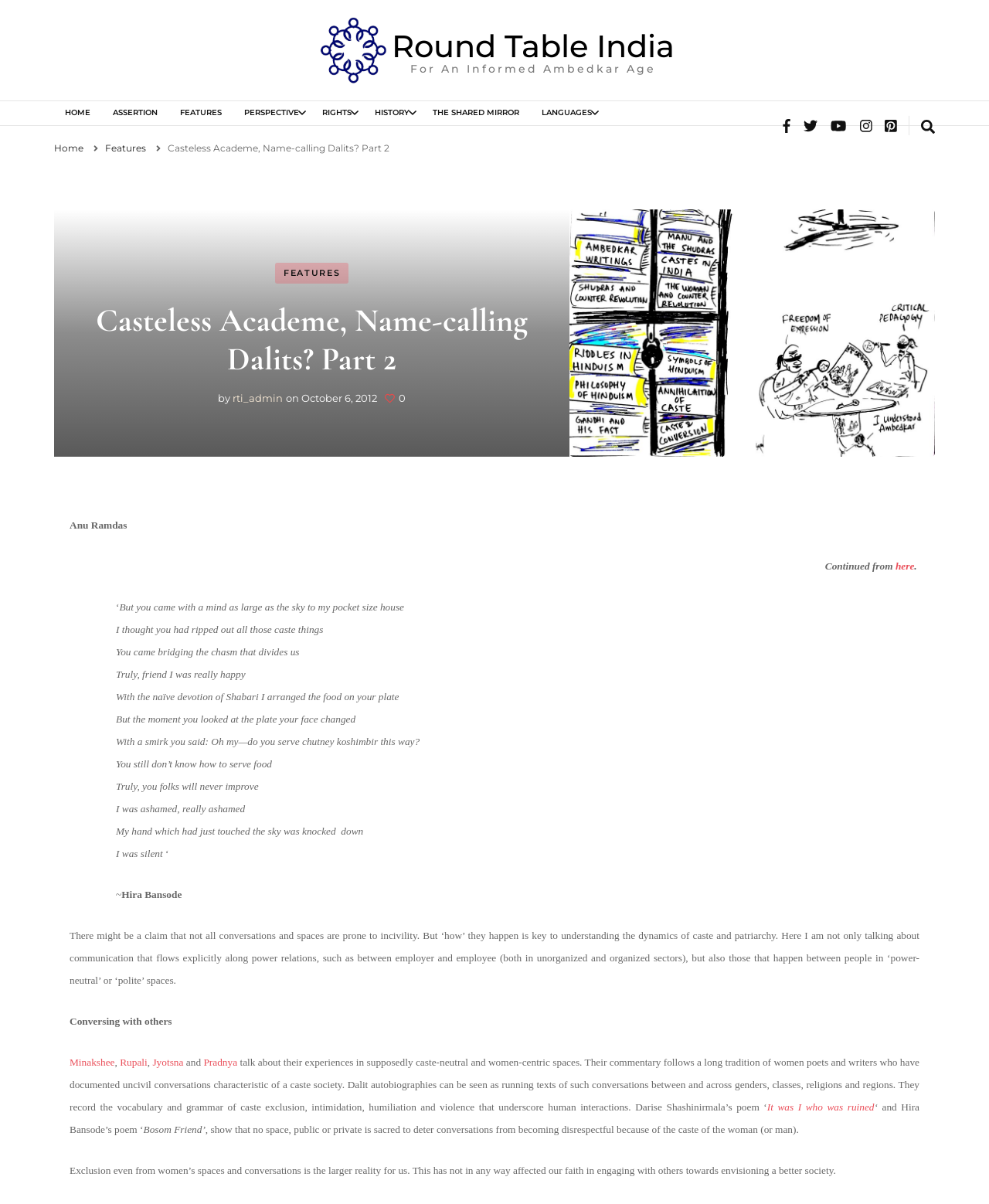What is the name of the poem mentioned in the article?
Answer the question with a thorough and detailed explanation.

The poem 'Bosom Friend' is mentioned in the article as an example of women poets and writers who have documented uncivil conversations characteristic of a caste society.